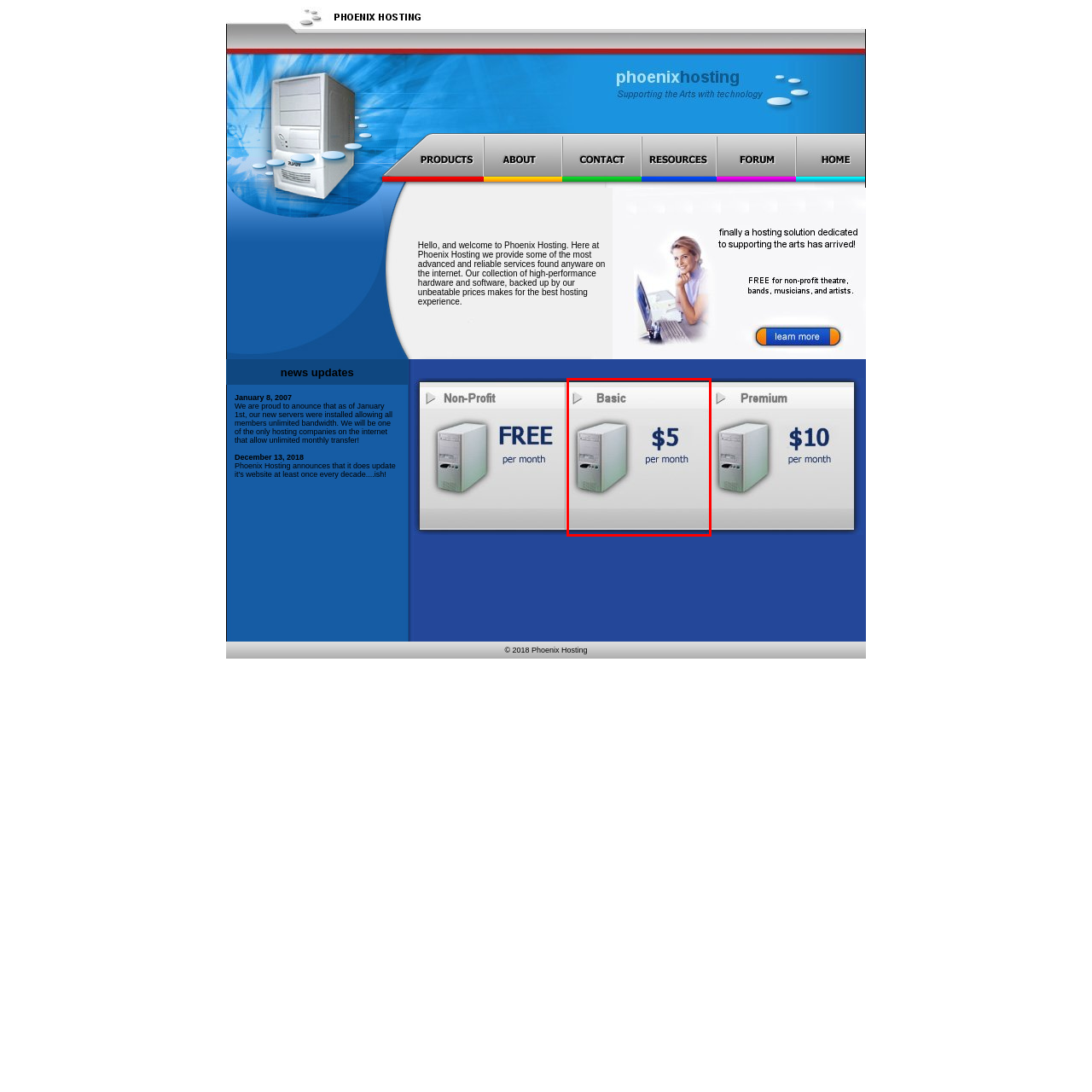Check the highlighted part in pink, What is the significance of the desktop computer tower image? 
Use a single word or phrase for your answer.

Simplicity and efficiency